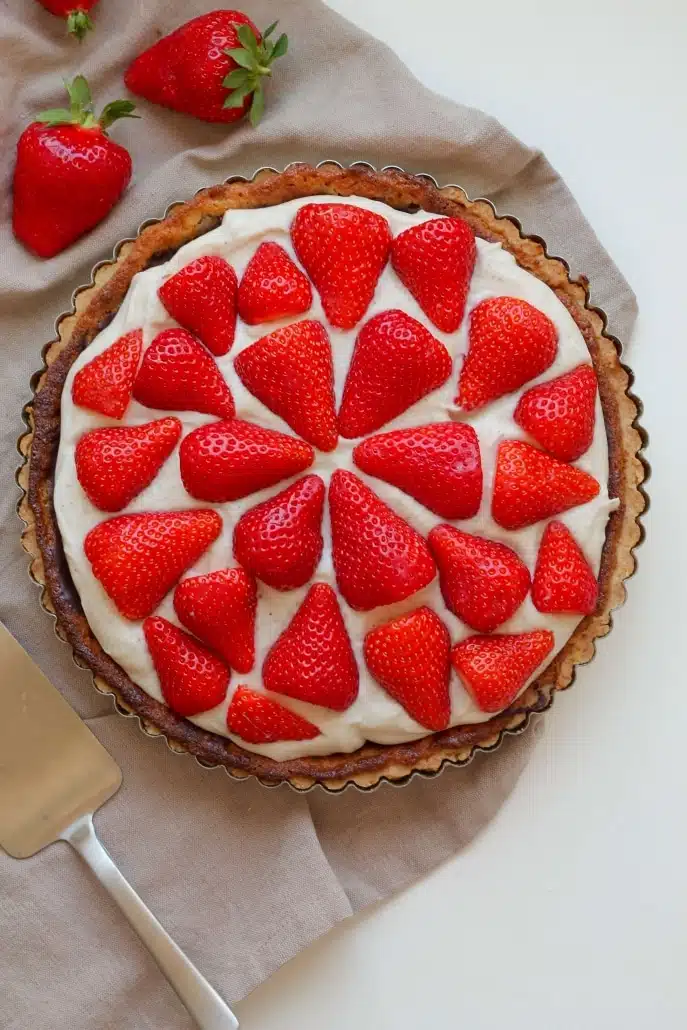Describe thoroughly the contents of the image.

This image showcases a beautifully crafted vegan strawberry cream pie, featuring a crisp, golden-brown crust. The pie is generously adorned with vibrant, ripe strawberries, meticulously arranged in a circular pattern that brings a fresh and inviting look. The creamy filling peeks out from beneath the strawberries, inviting indulgence. A stainless steel pie server rests nearby on a soft, neutral-toned cloth, suggesting it’s ready to serve. The background complements the dessert, enhancing its colorful appeal and emphasizing the pie’s delectable presentation, perfect for any gathering or celebration.